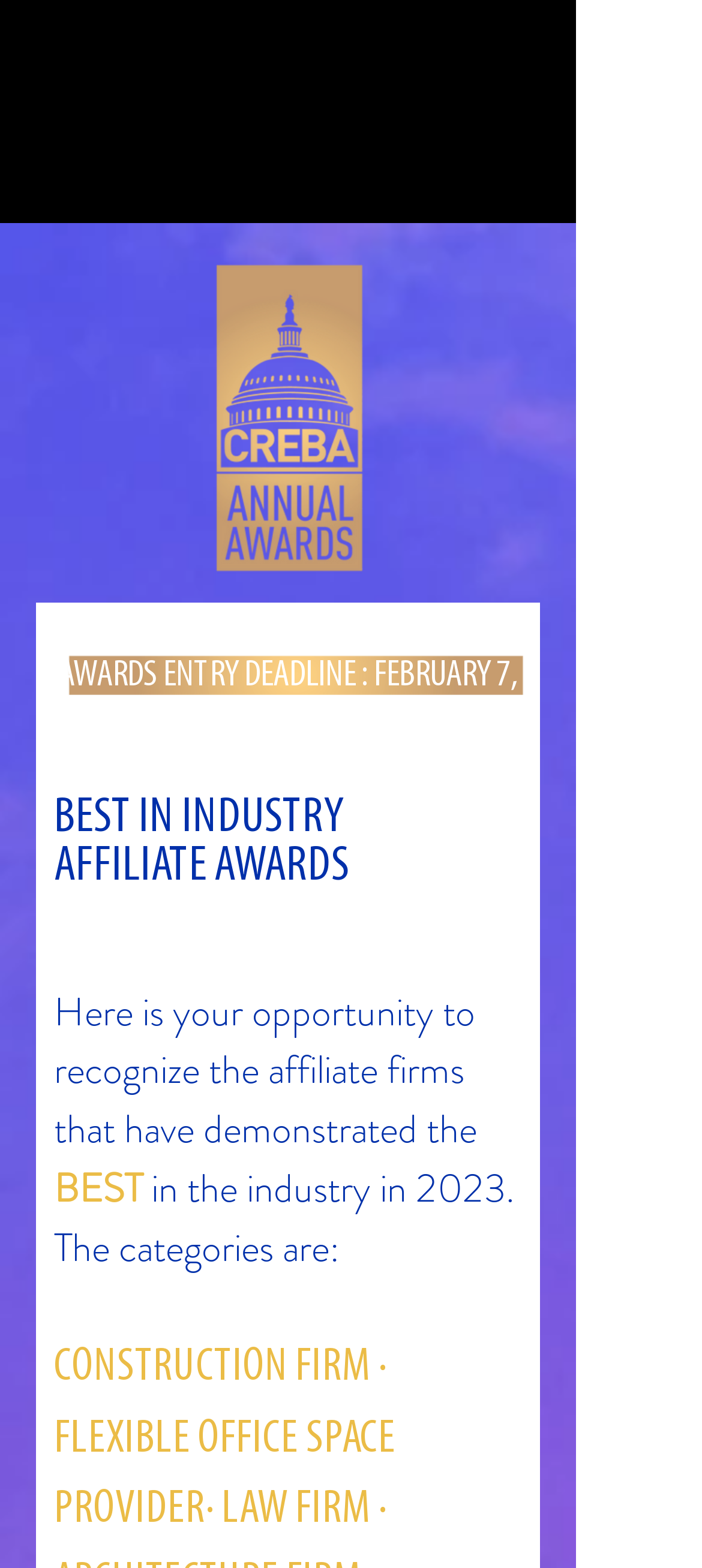Produce an extensive caption that describes everything on the webpage.

The webpage appears to be an awards entry page, with a prominent logo "23logo-01.png" located at the top-left corner, and another image "2023box-01.png" placed at the top-right corner. 

There is a navigation menu button at the top-right corner, labeled "Open navigation menu". 

Below the logo, there are four headings in a vertical sequence. The first heading reads "AWARDS ENTRY DEADLINE : FEBRUARY 7, 2024", followed by "BEST IN INDUSTRY", then "AFFILIATE AWARDS ", and finally an empty heading. 

Following these headings, there is a paragraph of text that spans across multiple lines. The text starts with "Here is your opportunity to recognize the" and continues with "affiliate firms that have demonstrated the" on the next line. The paragraph then breaks into separate lines, with the text "BEST" on one line, "in the industry in 202" on the next, and "3. The categories are:" on another. 

Below this paragraph, there are two more headings. The first is empty, and the second lists several award categories, including "CONSTRUCTION FIRM · FLEXIBLE OFFICE SPACE PROVIDER· LAW FIRM ·".